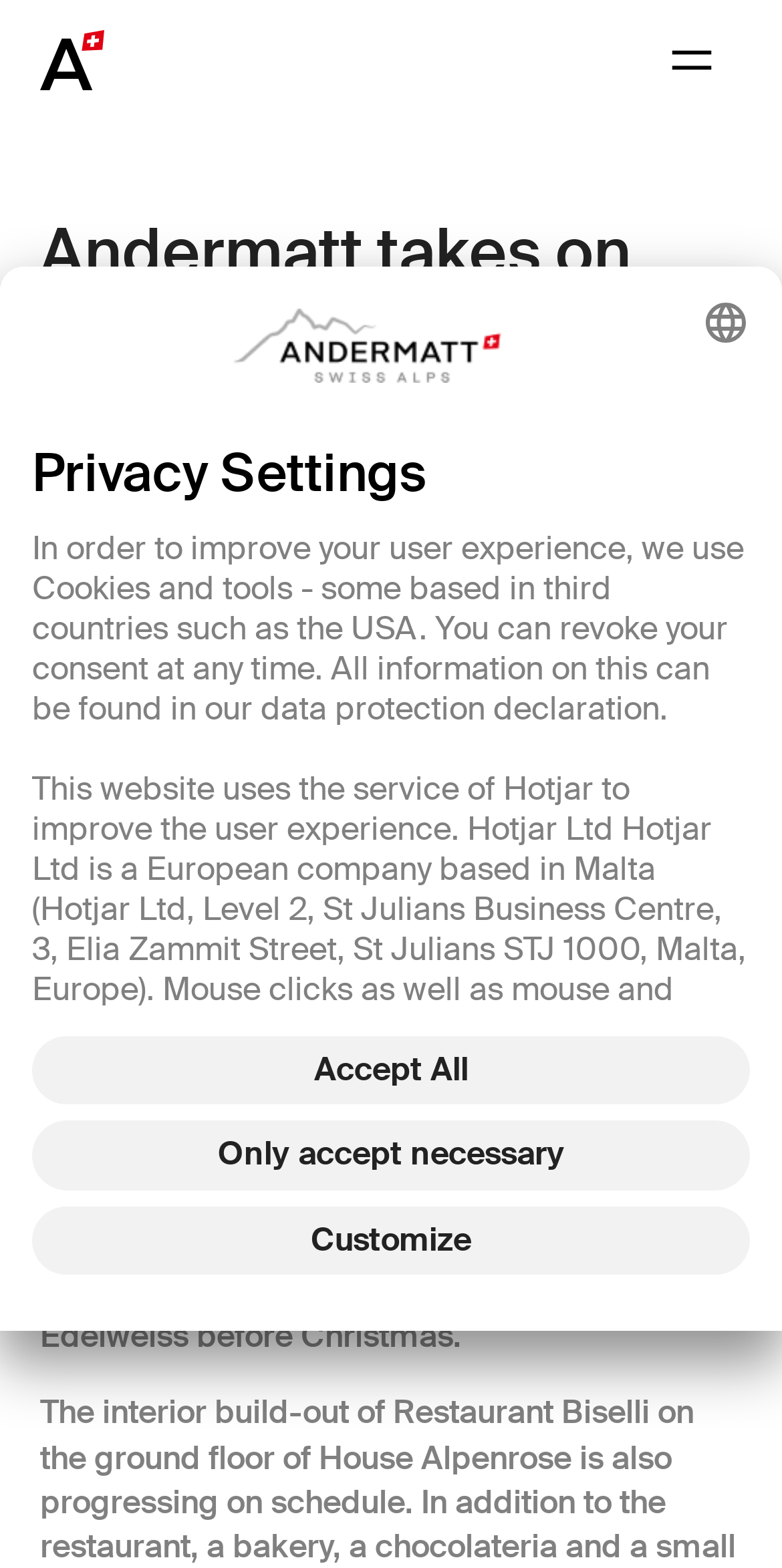Give the bounding box coordinates for the element described by: "alt="Andermatt Swiss Alps"".

[0.051, 0.019, 0.134, 0.058]